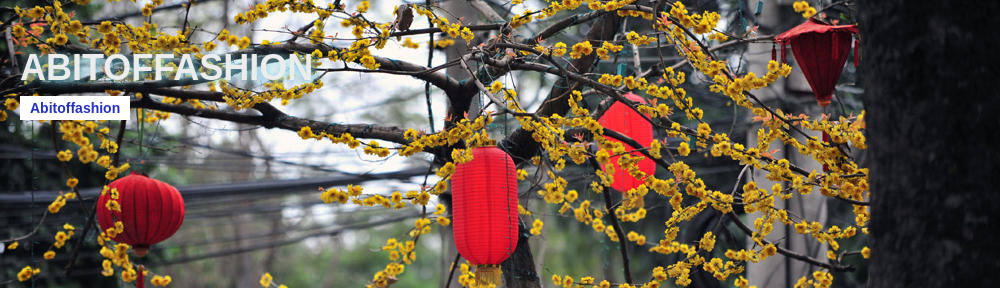Can you give a comprehensive explanation to the question given the content of the image?
What is hanging from the branches of the tree?

According to the caption, 'hanging from the branches are traditional red lanterns', which implies that the objects suspended from the tree are red lanterns.